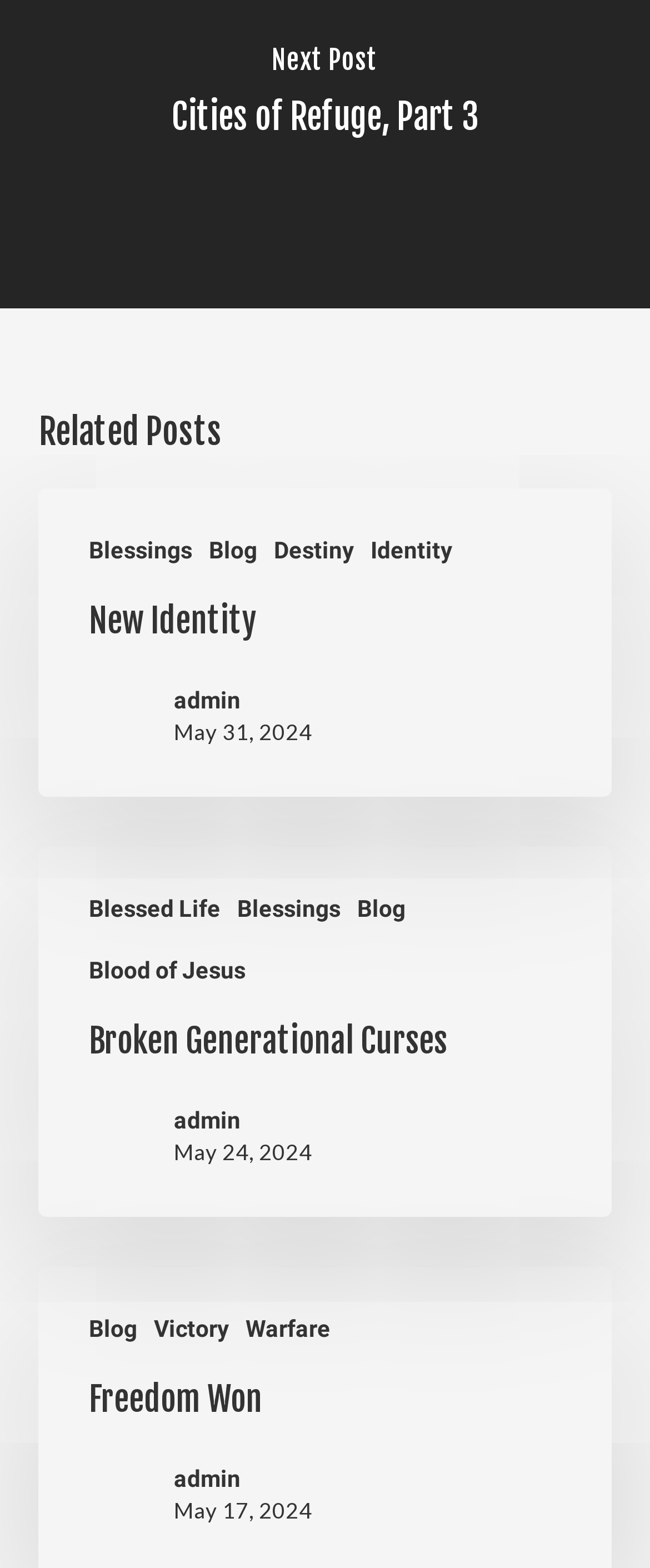Please reply with a single word or brief phrase to the question: 
How many images are on the webpage?

3